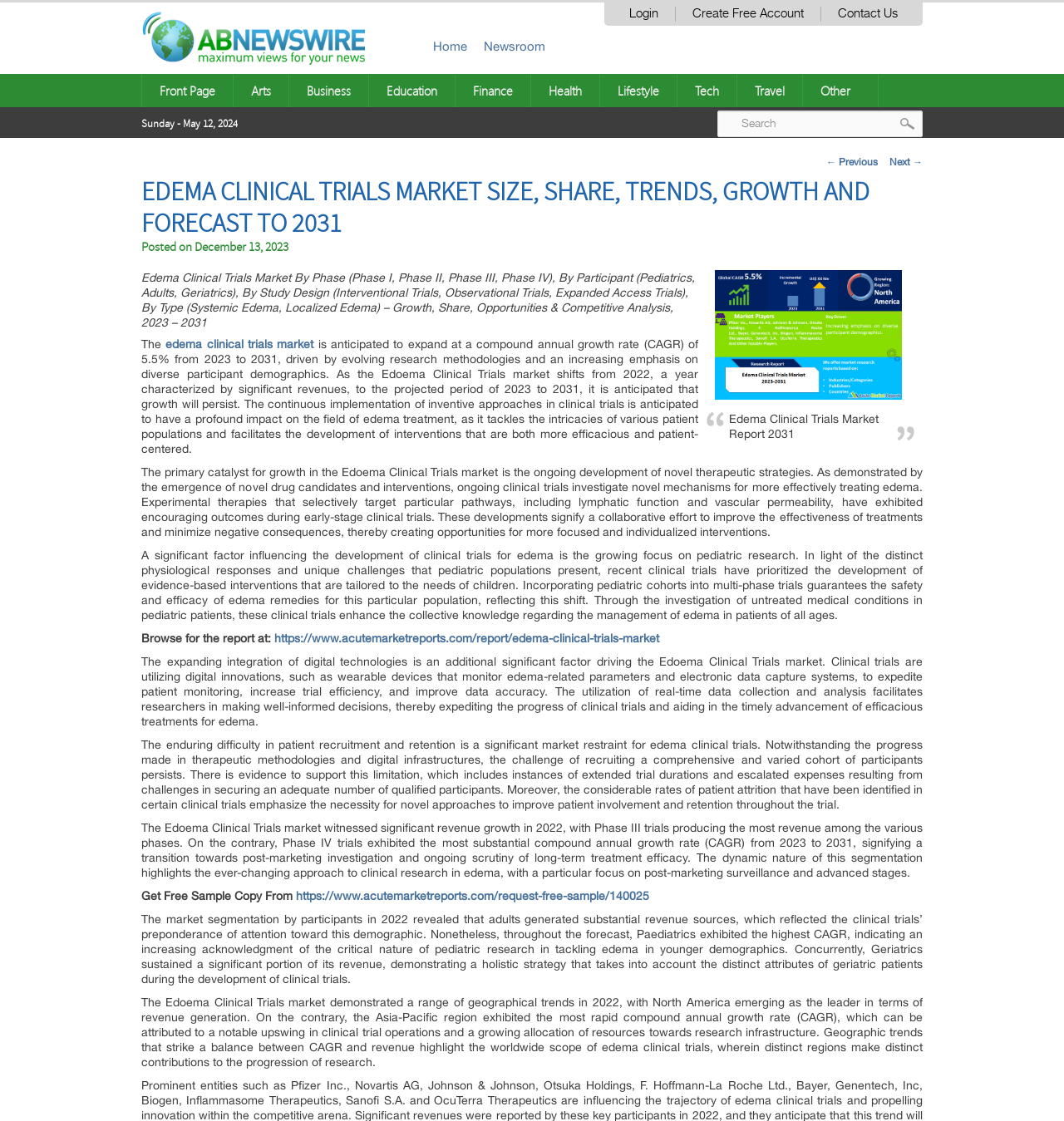How many links are in the top navigation menu?
Using the visual information, reply with a single word or short phrase.

13